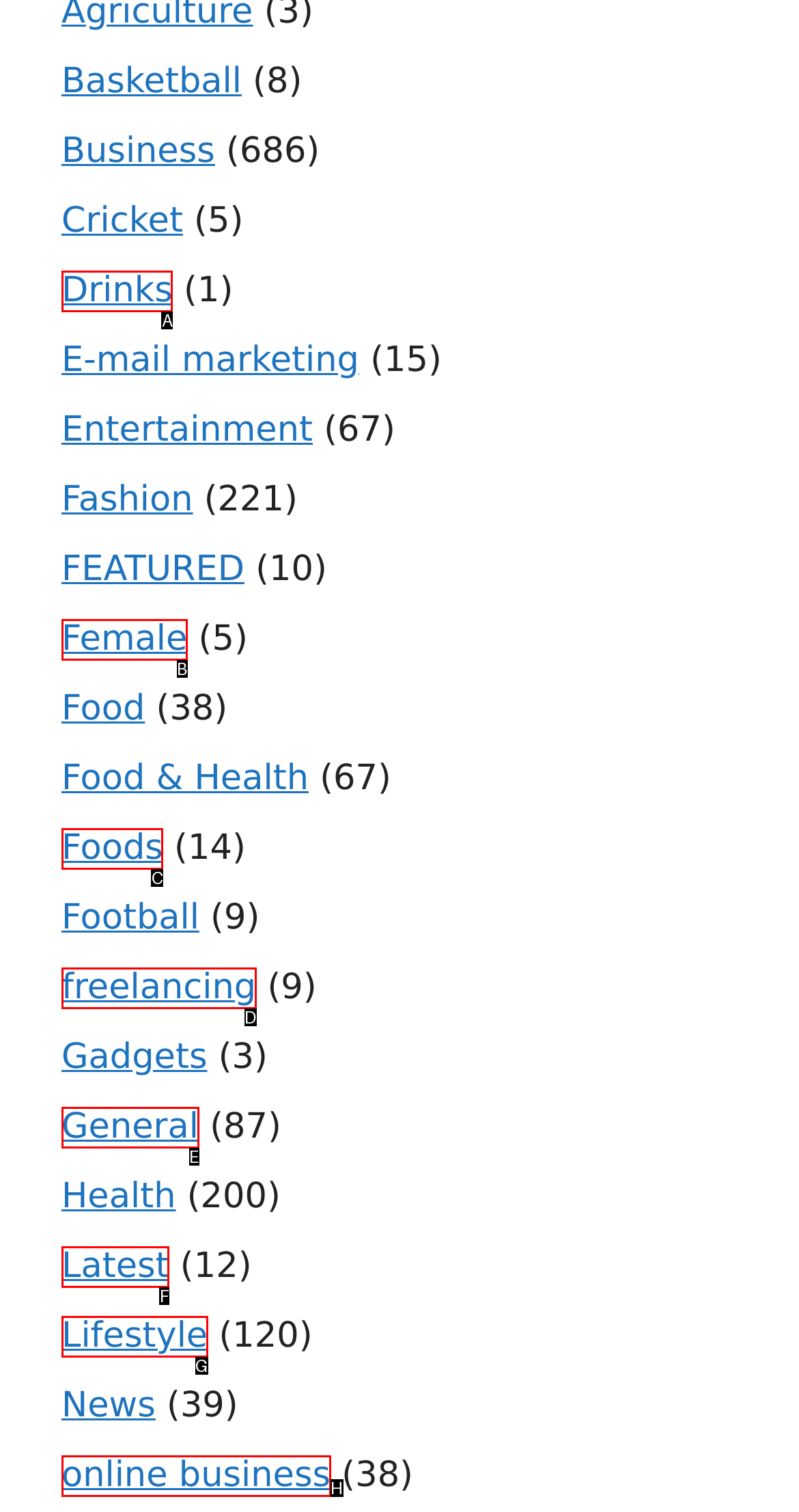Identify the letter that best matches this UI element description: online business
Answer with the letter from the given options.

H